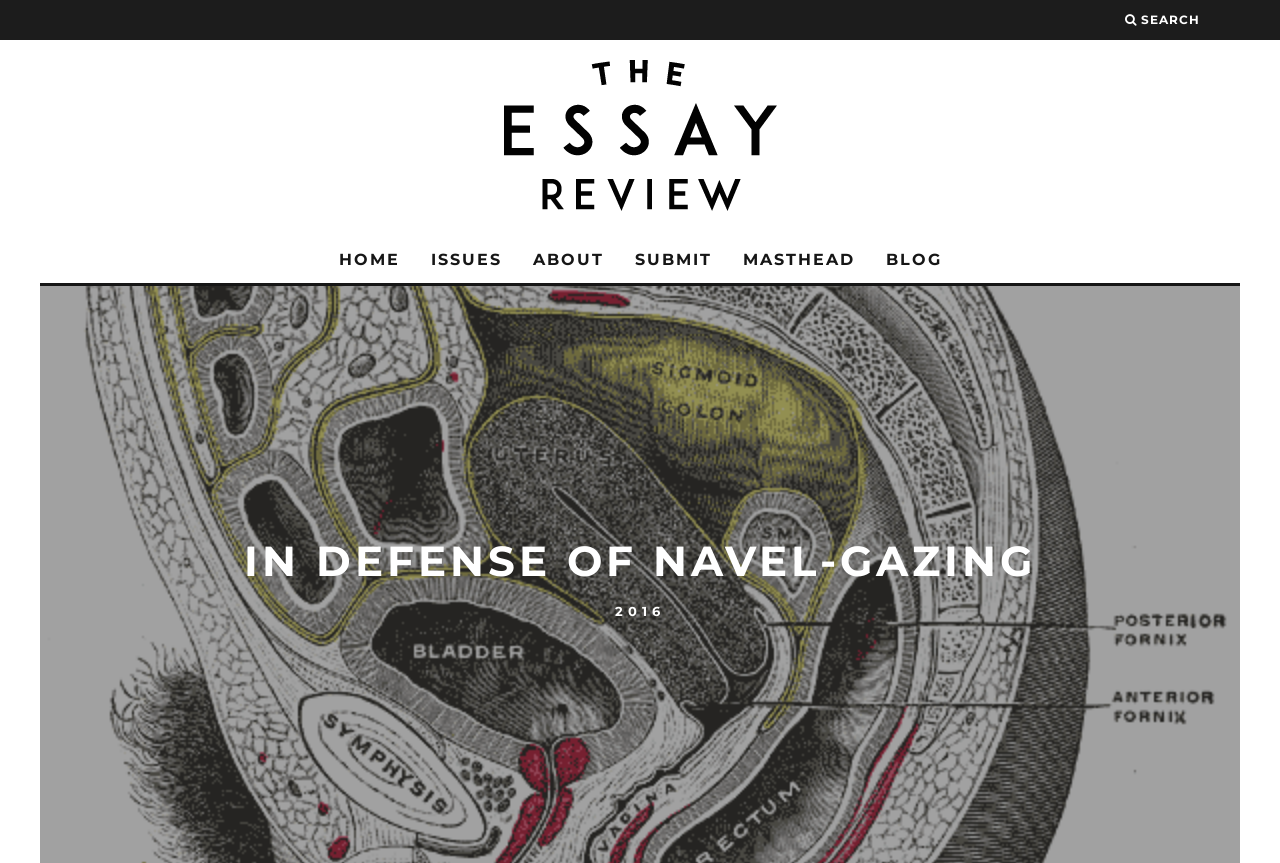Highlight the bounding box coordinates of the element you need to click to perform the following instruction: "view issues."

[0.327, 0.276, 0.401, 0.328]